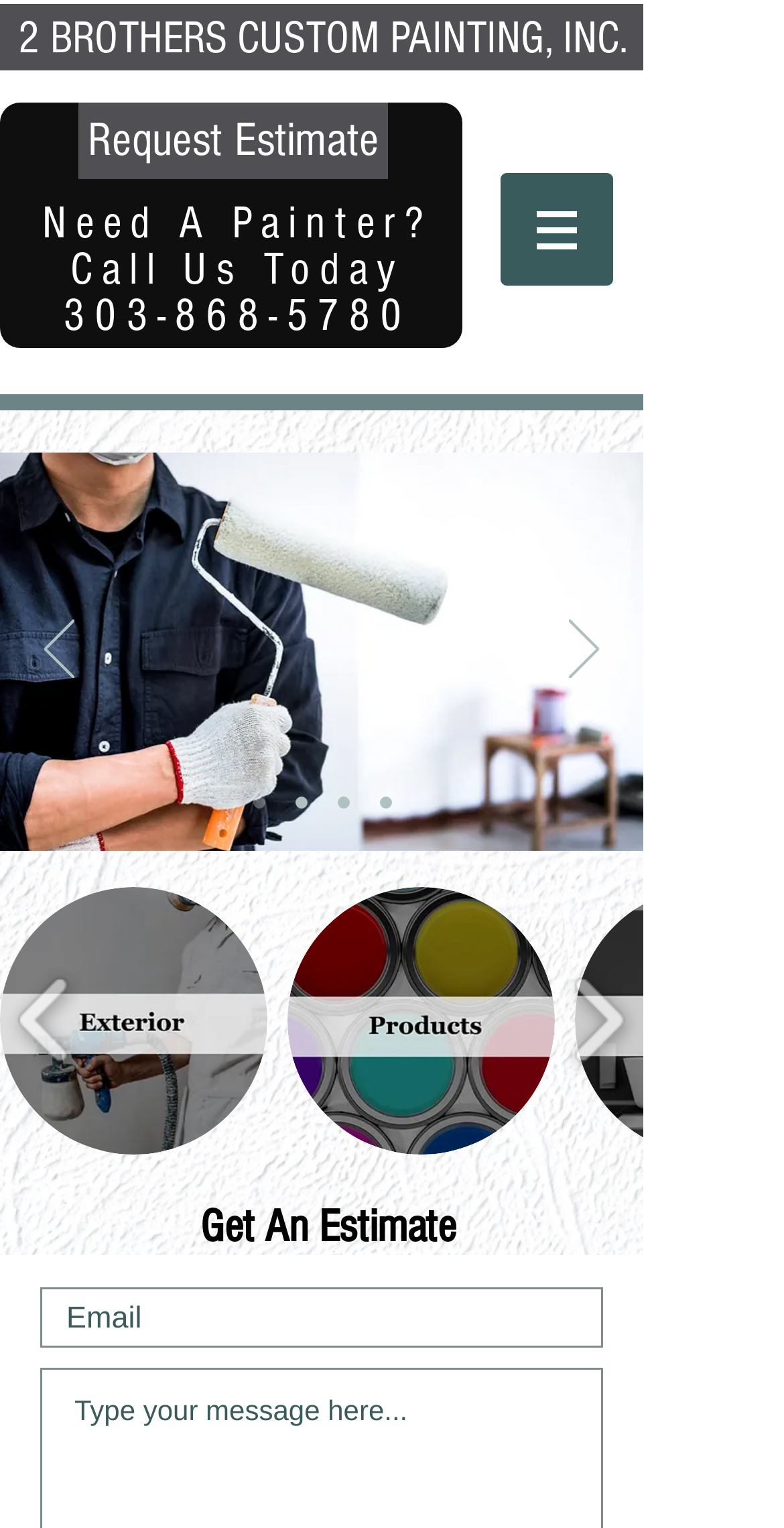Identify the bounding box coordinates for the element that needs to be clicked to fulfill this instruction: "Enter email address in the textbox". Provide the coordinates in the format of four float numbers between 0 and 1: [left, top, right, bottom].

[0.051, 0.842, 0.769, 0.882]